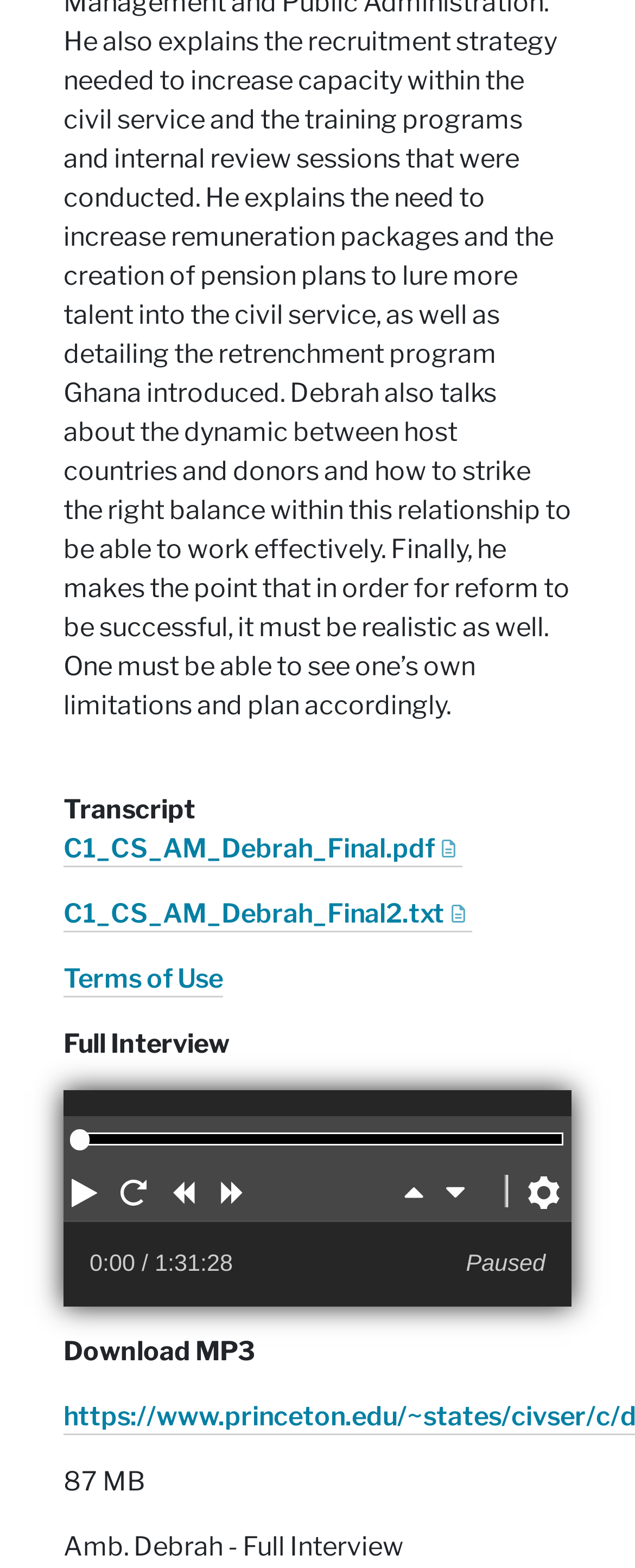From the screenshot, find the bounding box of the UI element matching this description: "C1_CS_AM_Debrah_Final.pdf(Link downloads document)". Supply the bounding box coordinates in the form [left, top, right, bottom], each a float between 0 and 1.

[0.1, 0.531, 0.728, 0.553]